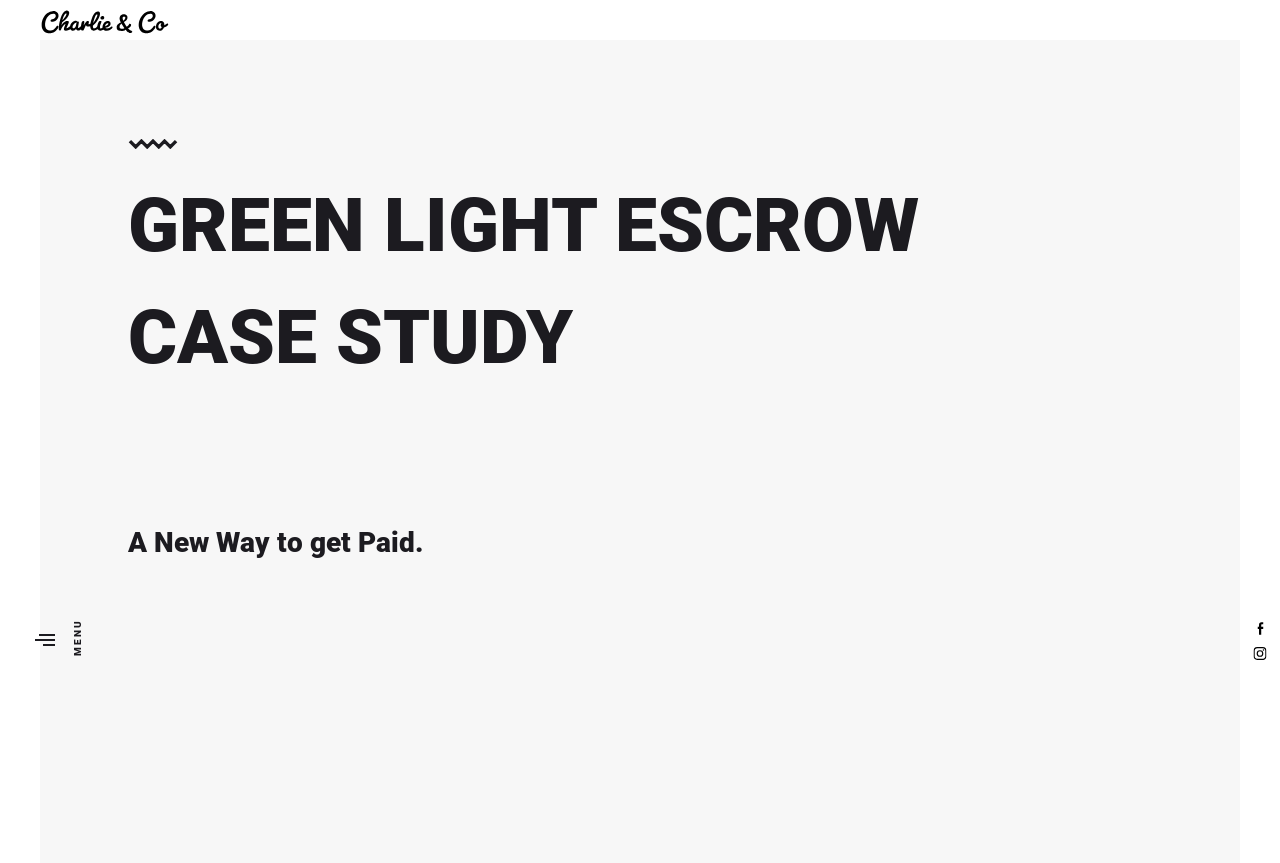Find the bounding box of the web element that fits this description: "Facebook".

[0.975, 0.713, 0.994, 0.742]